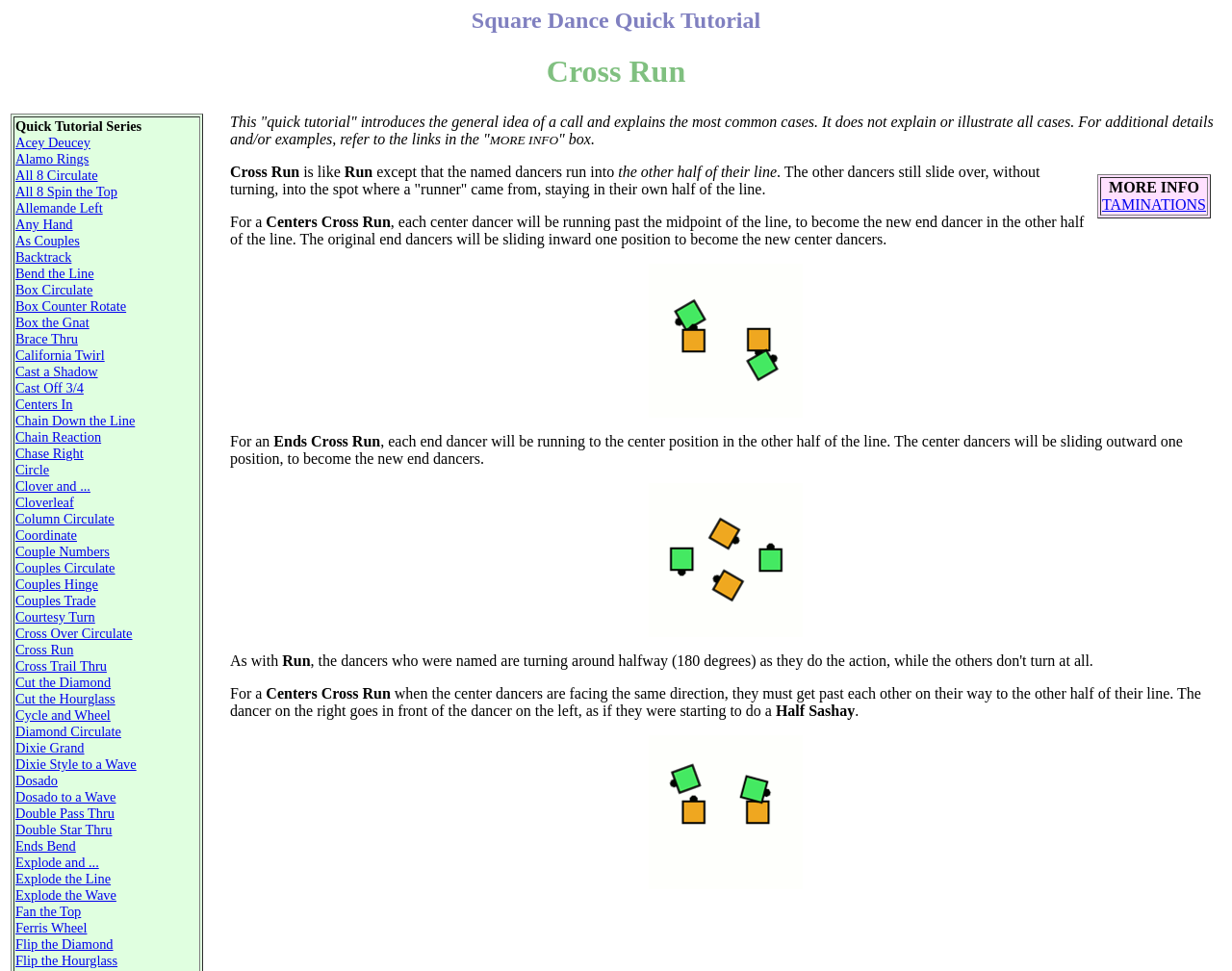Please find the bounding box coordinates of the section that needs to be clicked to achieve this instruction: "view Ends Cross Run".

[0.222, 0.446, 0.309, 0.463]